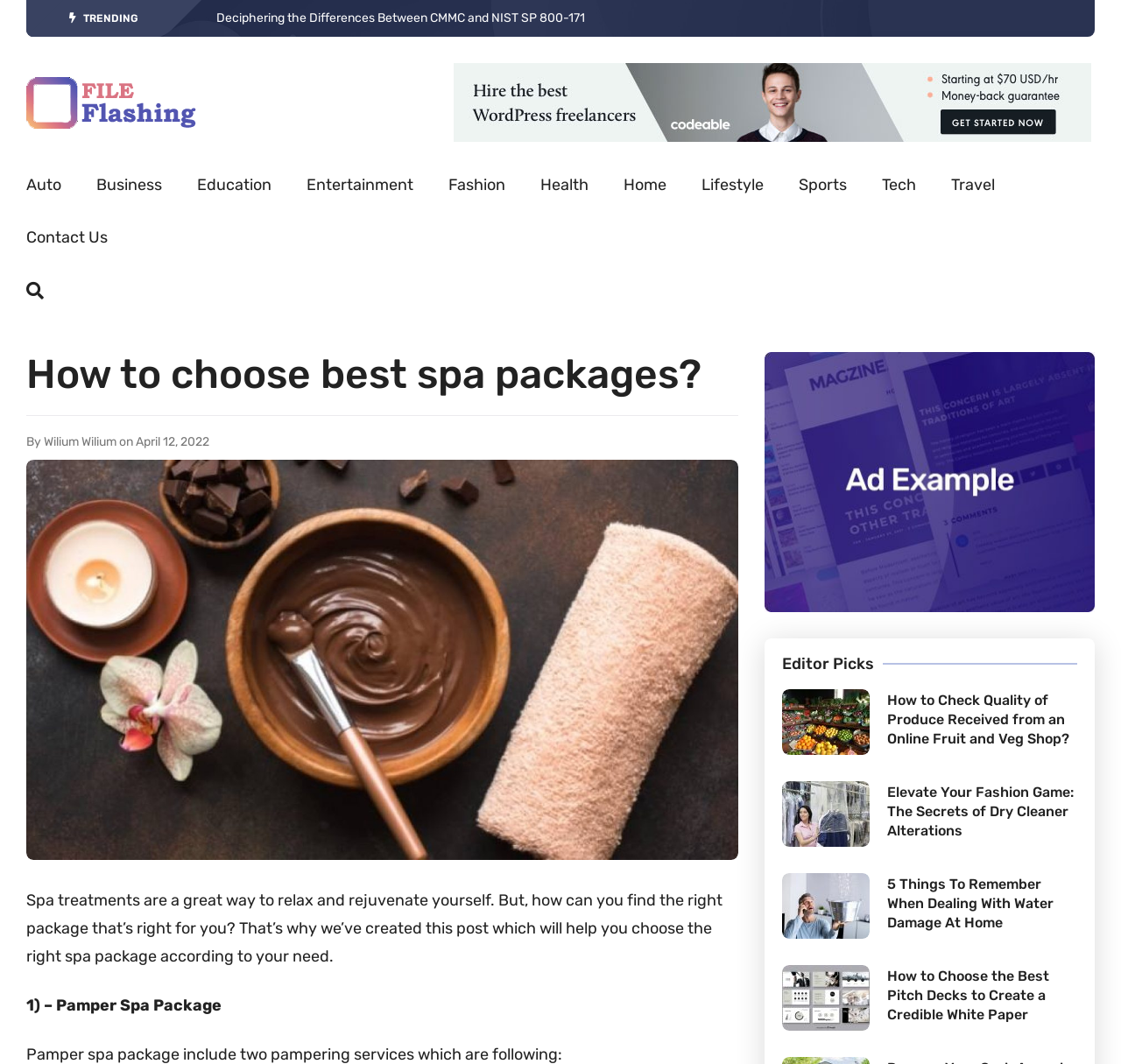Given the content of the image, can you provide a detailed answer to the question?
What is the date of the article?

The date of the article is April 12, 2022, as indicated by the text 'April 12, 2022' next to the text 'on'.